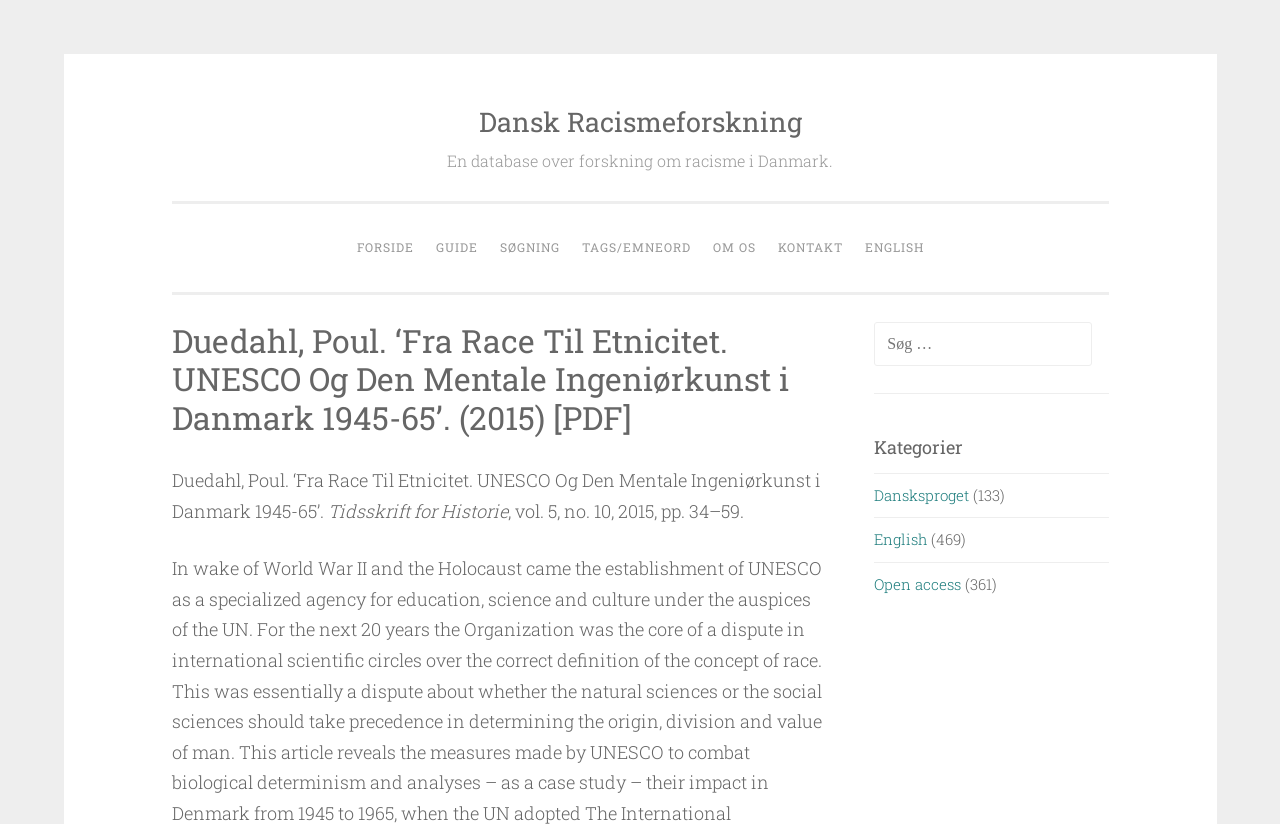Extract the main title from the webpage and generate its text.

Duedahl, Poul. ‘Fra Race Til Etnicitet. UNESCO Og Den Mentale Ingeniørkunst i Danmark 1945-65’. (2015) [PDF]